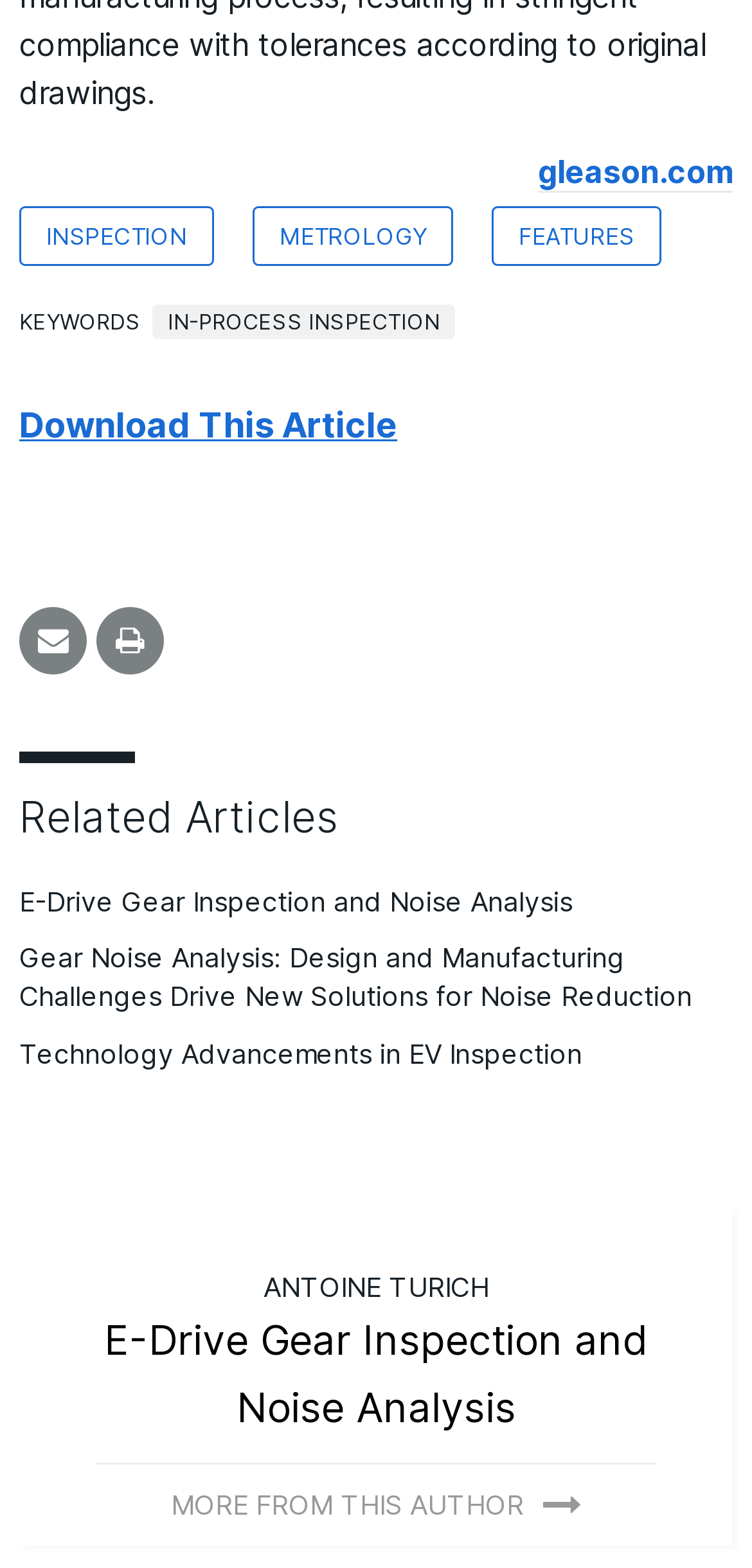Please specify the bounding box coordinates of the region to click in order to perform the following instruction: "visit gleason.com".

[0.715, 0.097, 0.974, 0.123]